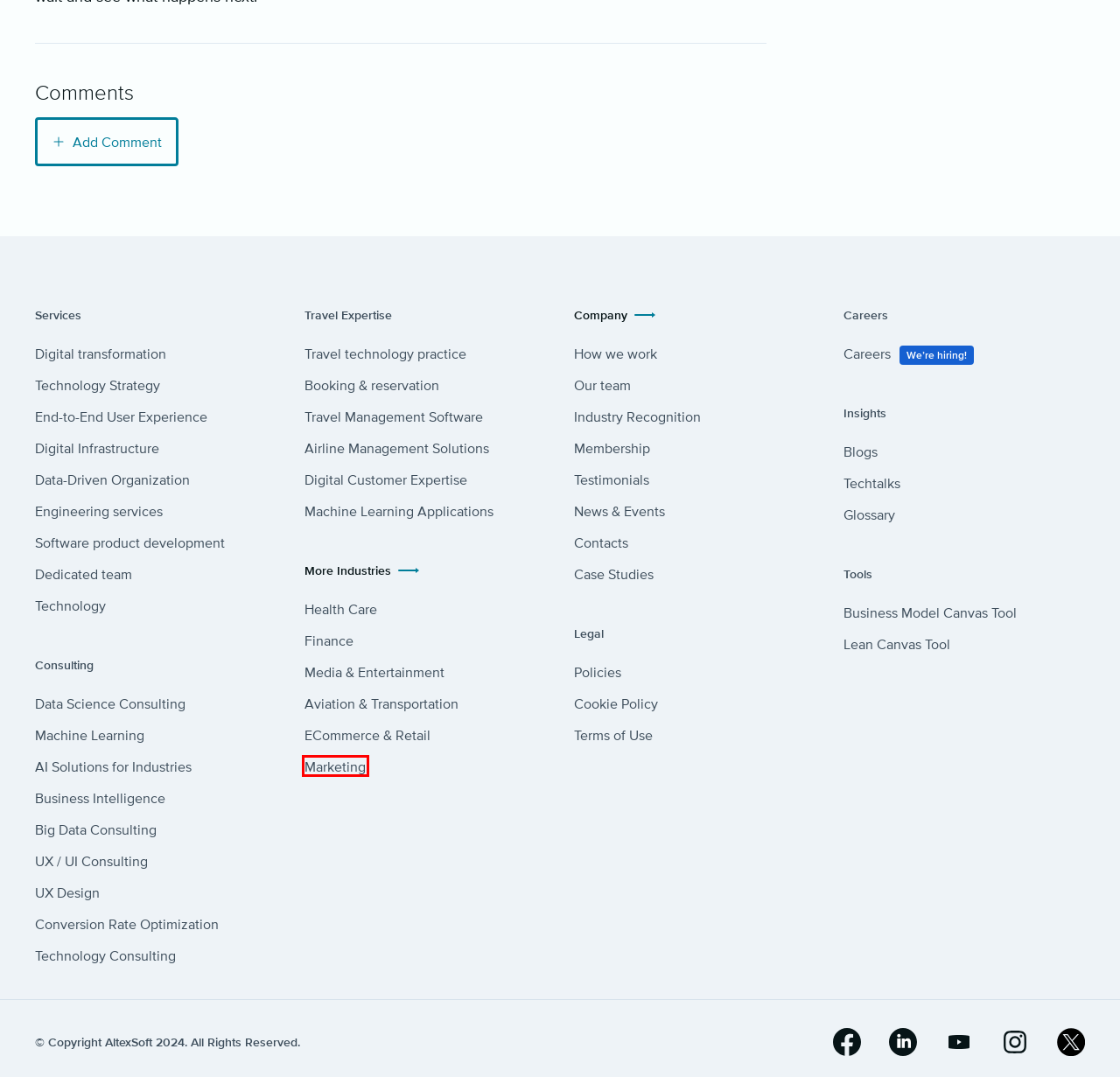You have a screenshot of a webpage with a red rectangle bounding box around a UI element. Choose the best description that matches the new page after clicking the element within the bounding box. The candidate descriptions are:
A. Business Travel Management Software: Automation and Visibility
B. User Experience (UX) and User Interface (UI) Consulting Services
C. Customers testimonials
D. Machine Learning Software and AI Systems for Travel & Hospitality
E. Careers at AltexSoft
F. Marketing Industry Custom Software Solutions
G. Business Model Canvas Template: Free Online Tool
H. Data Science and Machine Learning Consulting Services

F